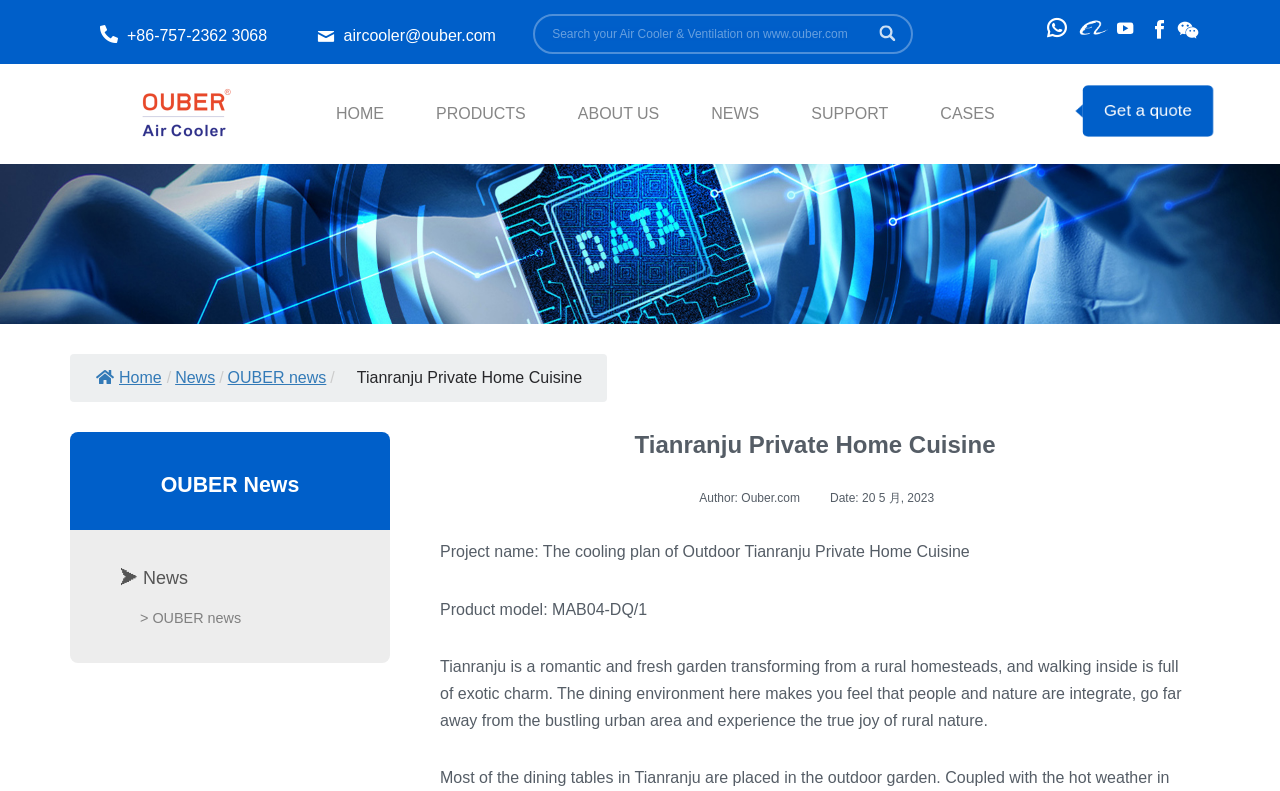Give a short answer to this question using one word or a phrase:
What is the company's email address?

aircooler@ouber.com